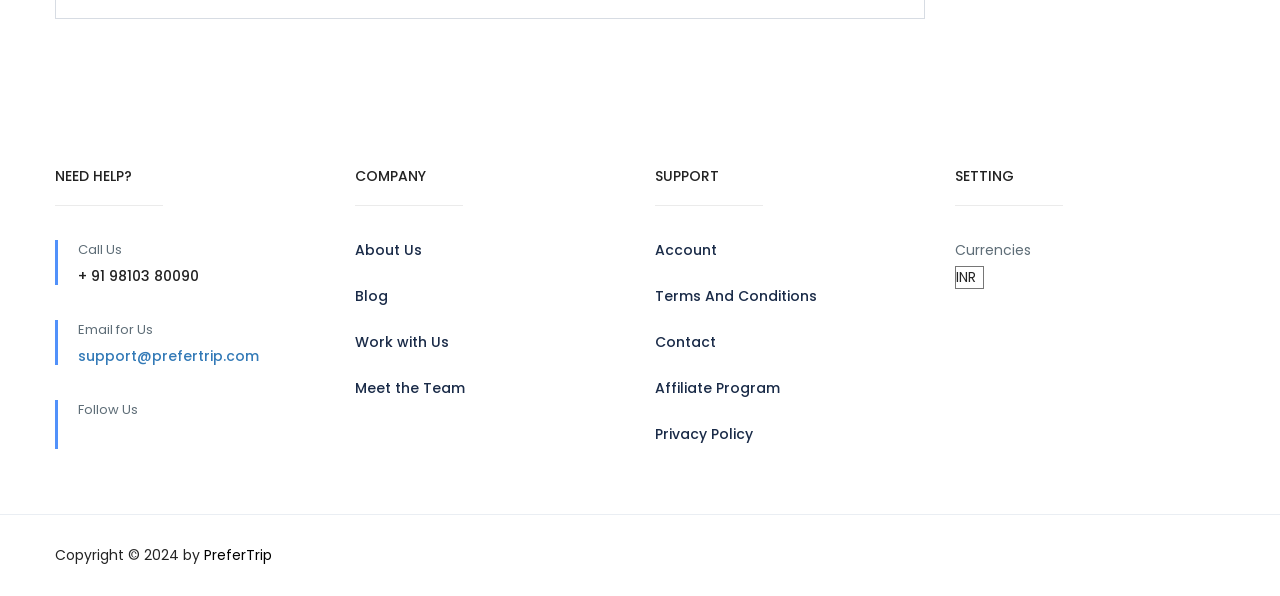Locate the coordinates of the bounding box for the clickable region that fulfills this instruction: "Learn about the company".

[0.277, 0.403, 0.488, 0.438]